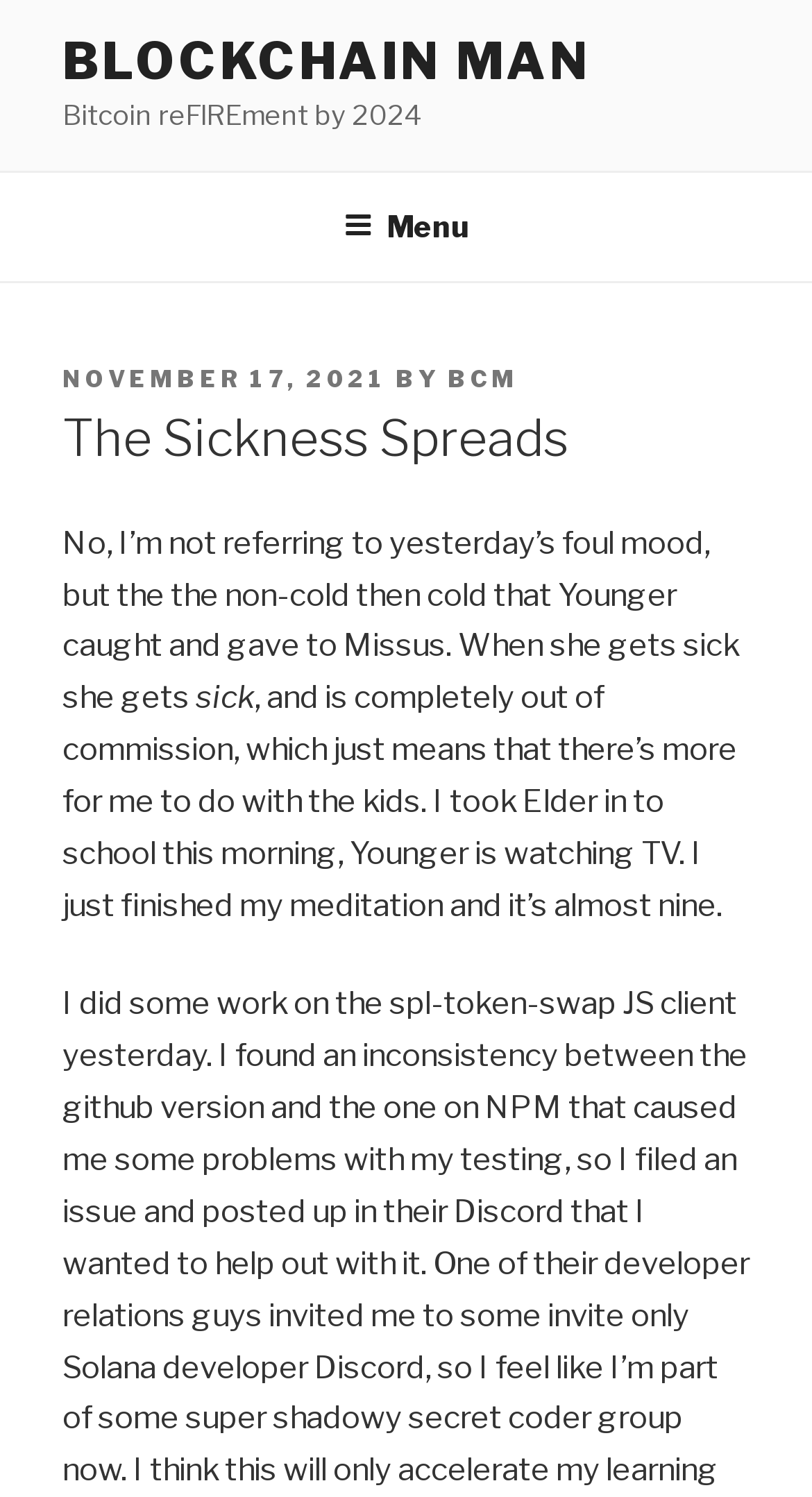Who is the author of the post?
Look at the image and provide a short answer using one word or a phrase.

BCM